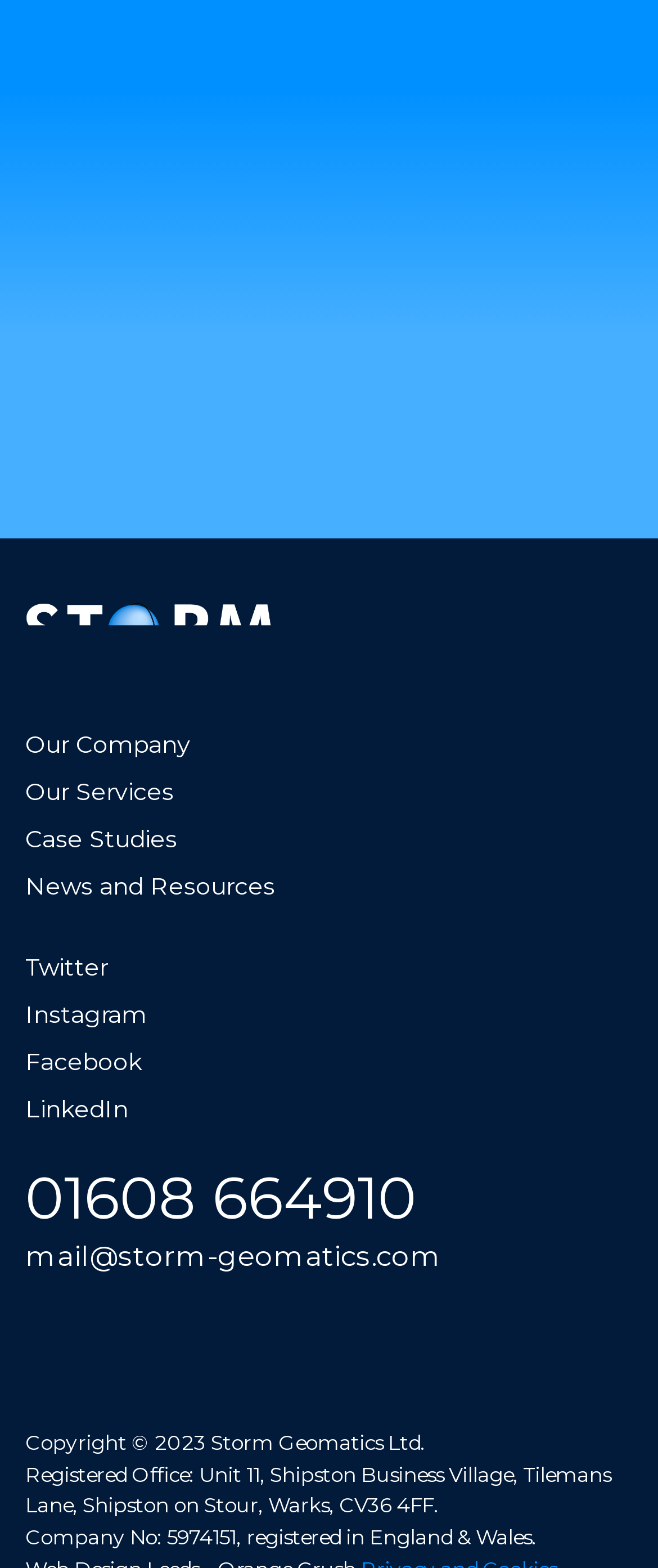Identify the coordinates of the bounding box for the element that must be clicked to accomplish the instruction: "Click 'CONTACT US'".

[0.291, 0.219, 0.709, 0.269]